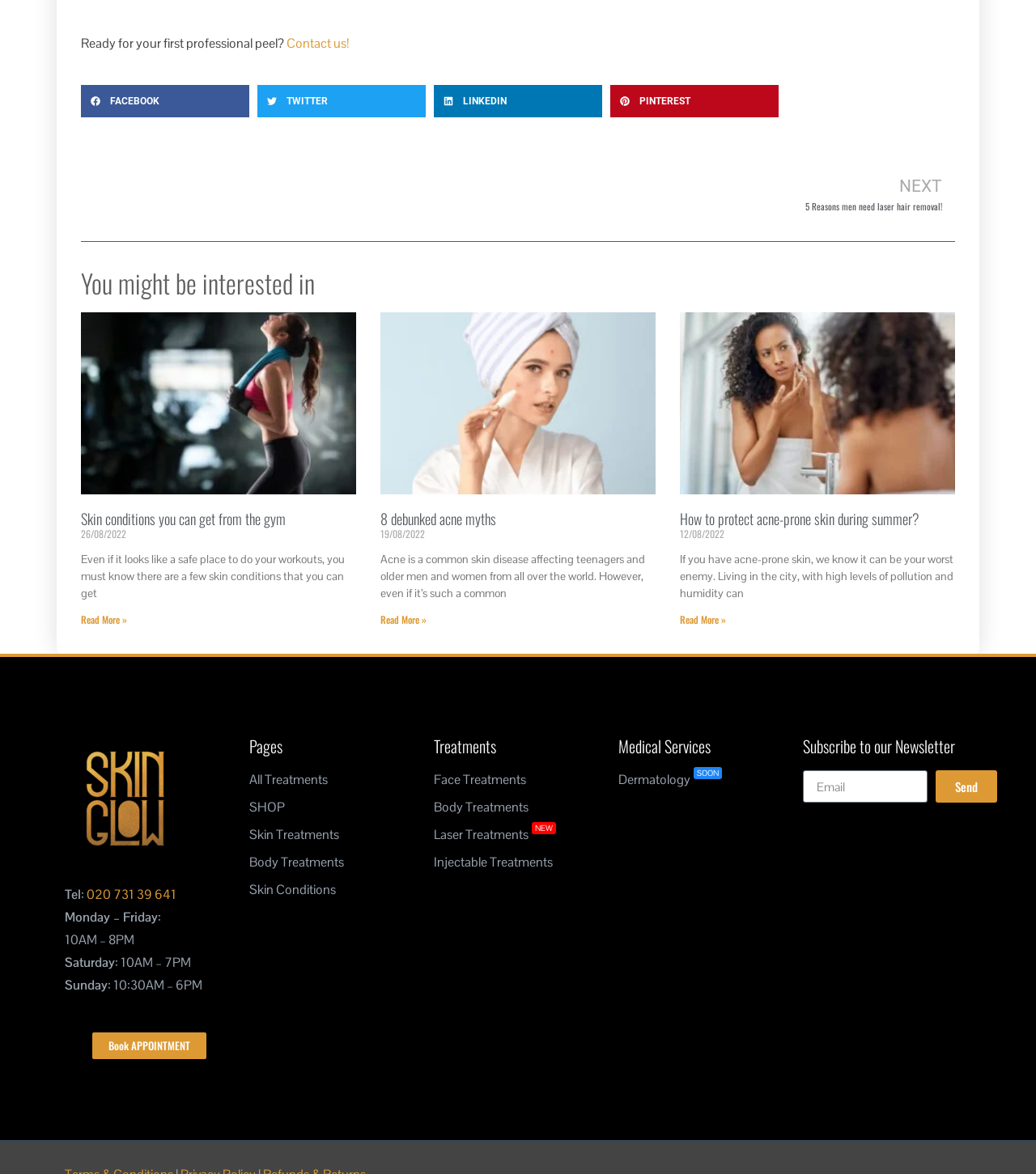What is the last day of the week with a different opening hour?
Answer with a single word or short phrase according to what you see in the image.

Sunday